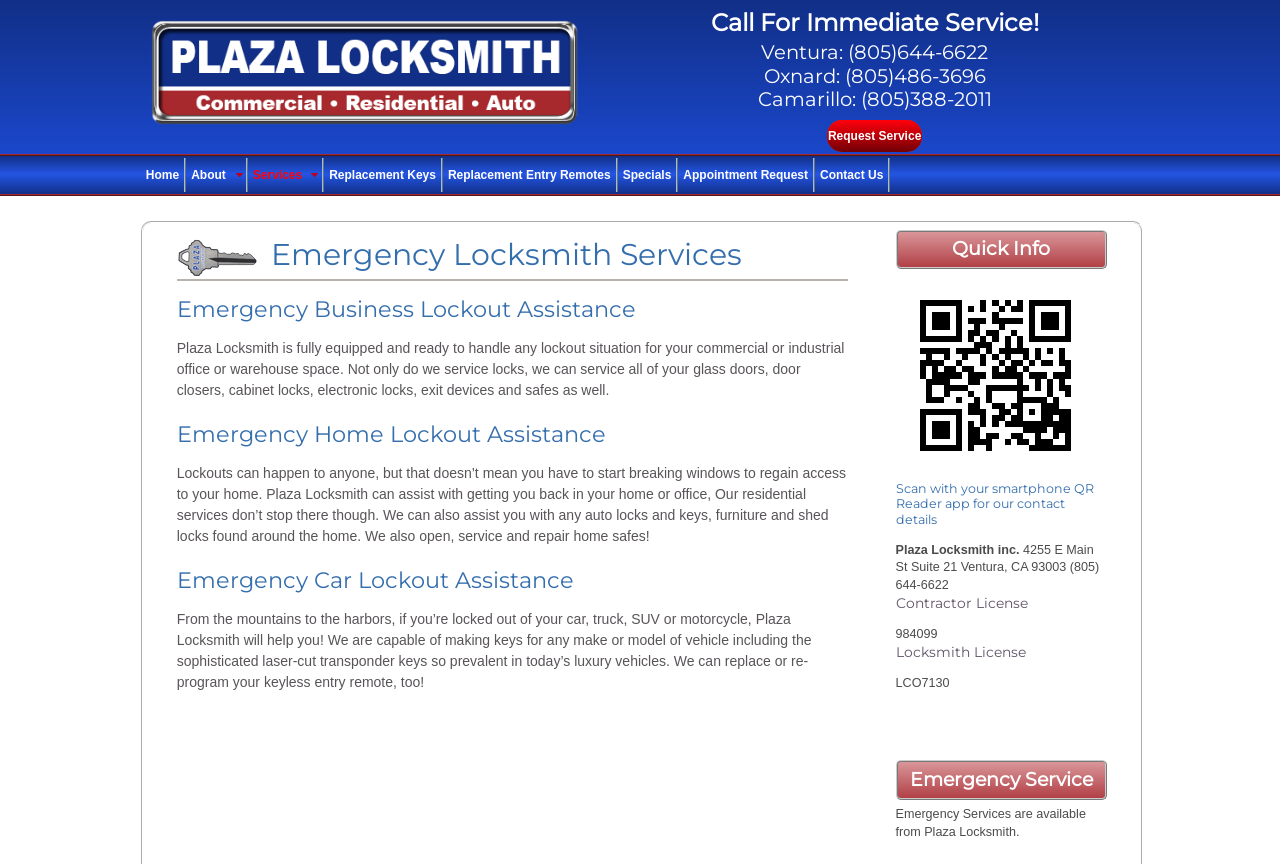Based on the image, provide a detailed response to the question:
What is the address of Plaza Locksmith?

I found the address of Plaza Locksmith by reading the StaticText element that says '4255 E Main St Suite 21 Ventura, CA 93003 (805) 644-6622'.